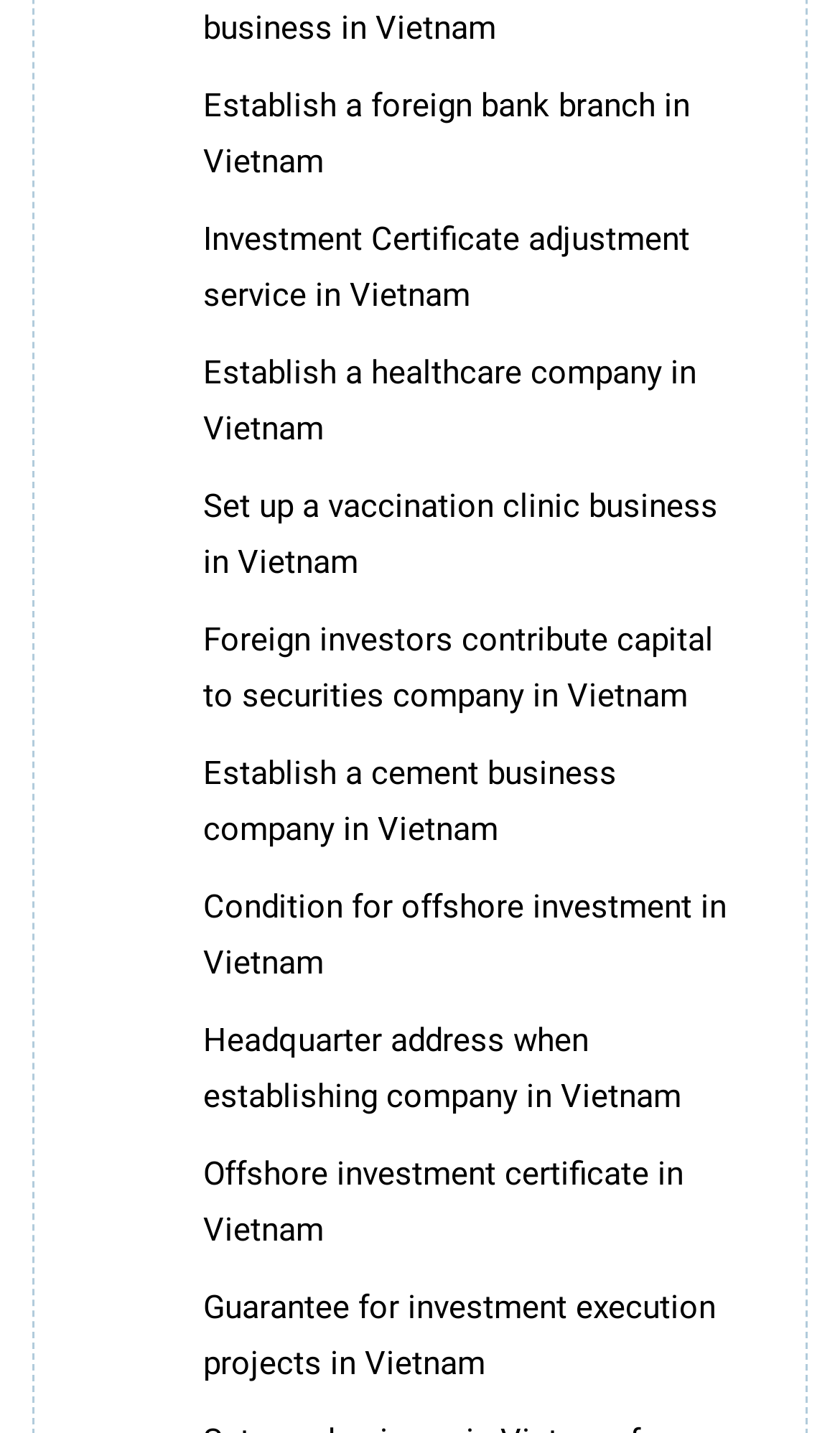What is the vertical position of the link 'Offshore investment certificate in Vietnam'?
Please provide a single word or phrase answer based on the image.

Bottom